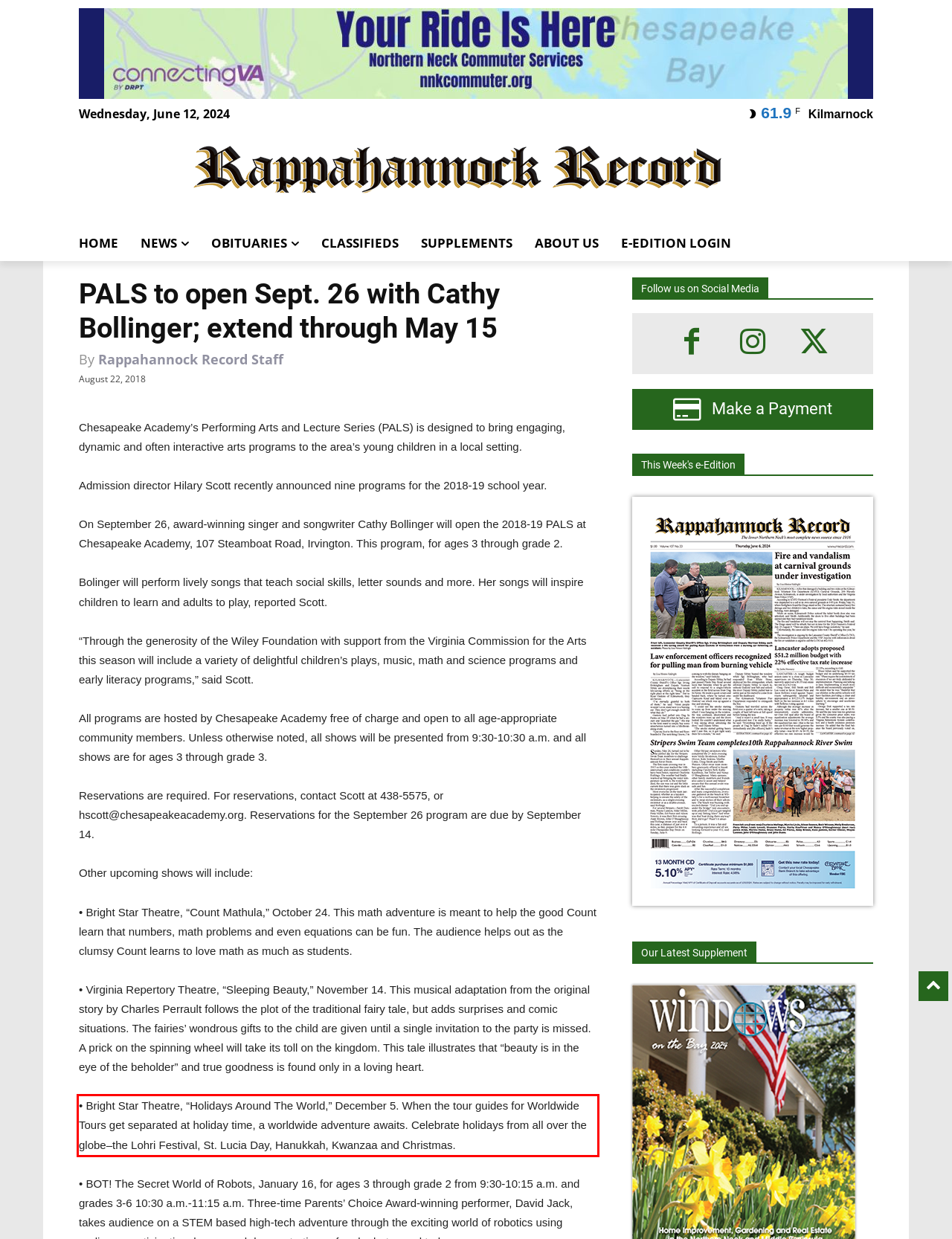Please take the screenshot of the webpage, find the red bounding box, and generate the text content that is within this red bounding box.

• Bright Star Theatre, “Holidays Around The World,” December 5. When the tour guides for Worldwide Tours get separated at holiday time, a worldwide adventure awaits. Celebrate holidays from all over the globe–the Lohri Festival, St. Lucia Day, Hanukkah, Kwanzaa and Christmas.